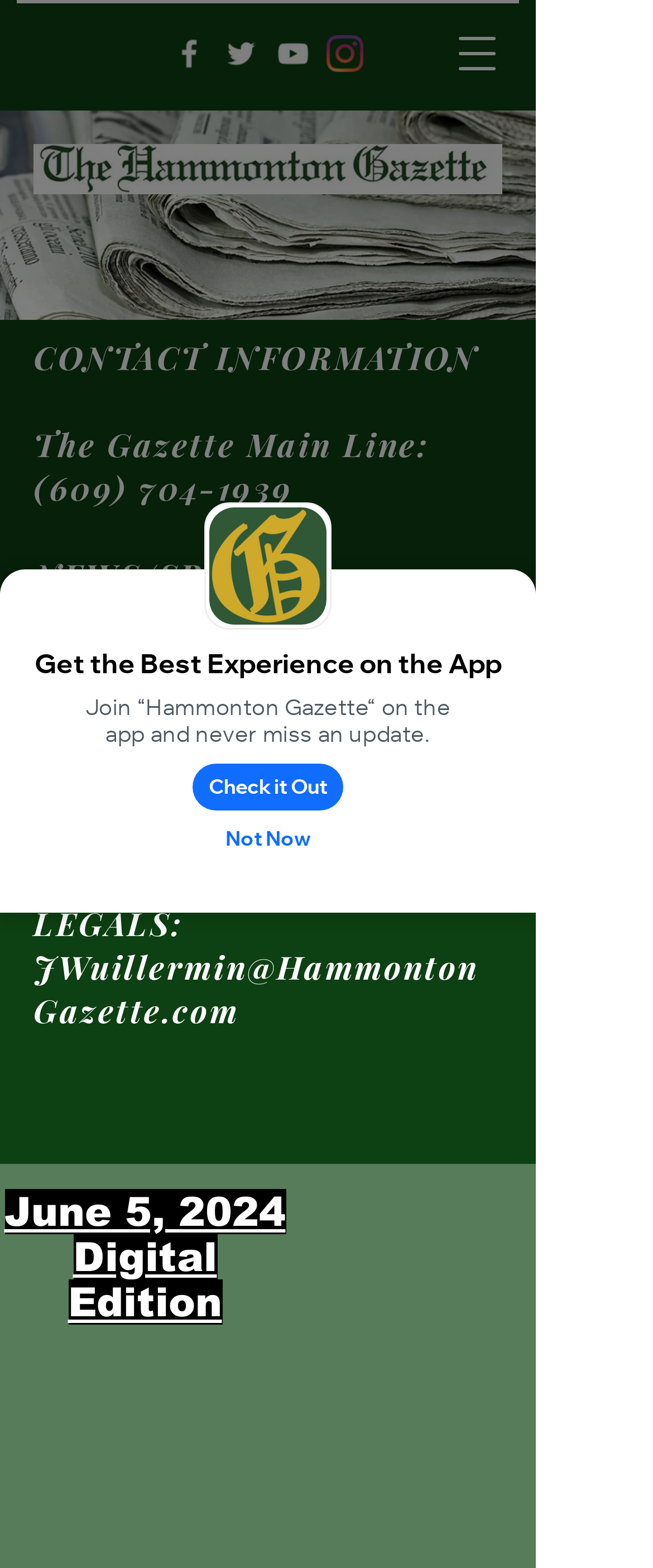Provide the bounding box coordinates of the HTML element described by the text: "ㅤㅤCheck it Outㅤㅤ". The coordinates should be in the format [left, top, right, bottom] with values between 0 and 1.

[0.295, 0.487, 0.525, 0.517]